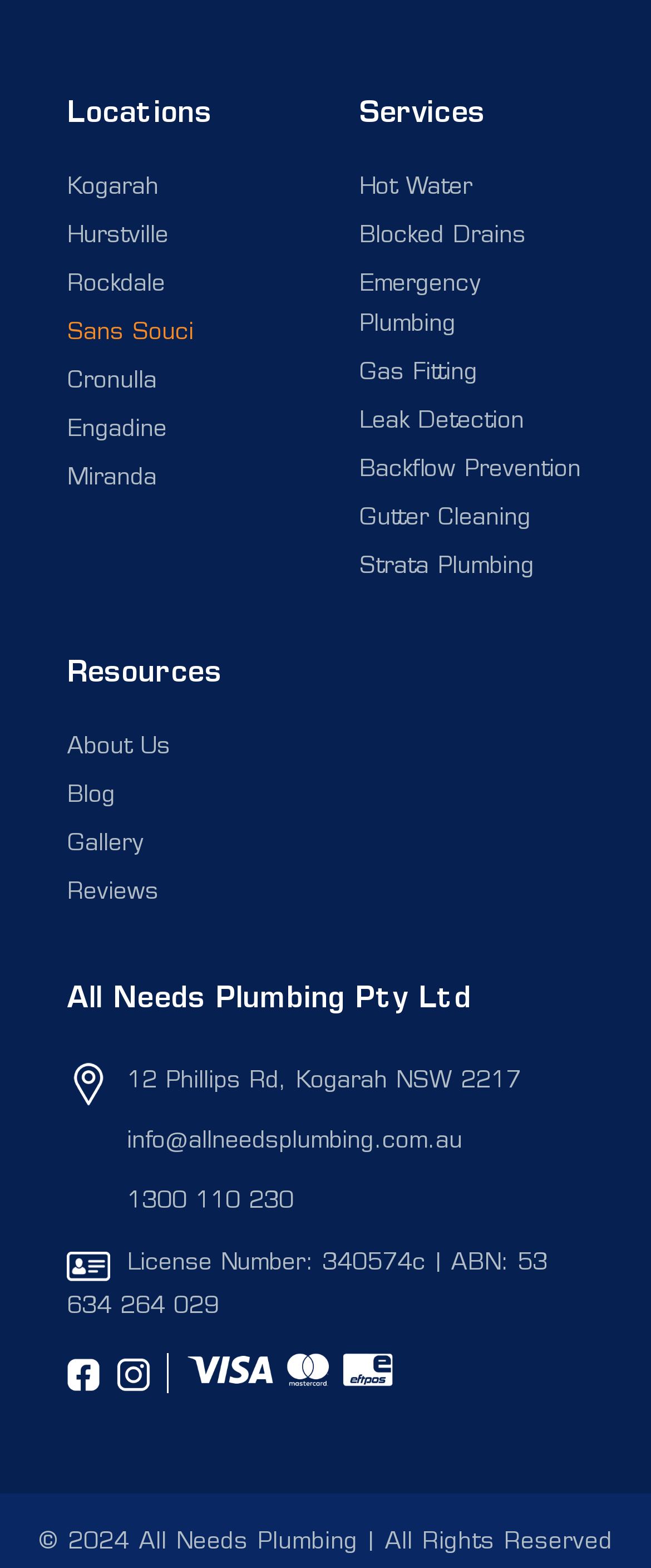Given the element description: "parent_node: Community aria-label="Menu"", predict the bounding box coordinates of the UI element it refers to, using four float numbers between 0 and 1, i.e., [left, top, right, bottom].

None